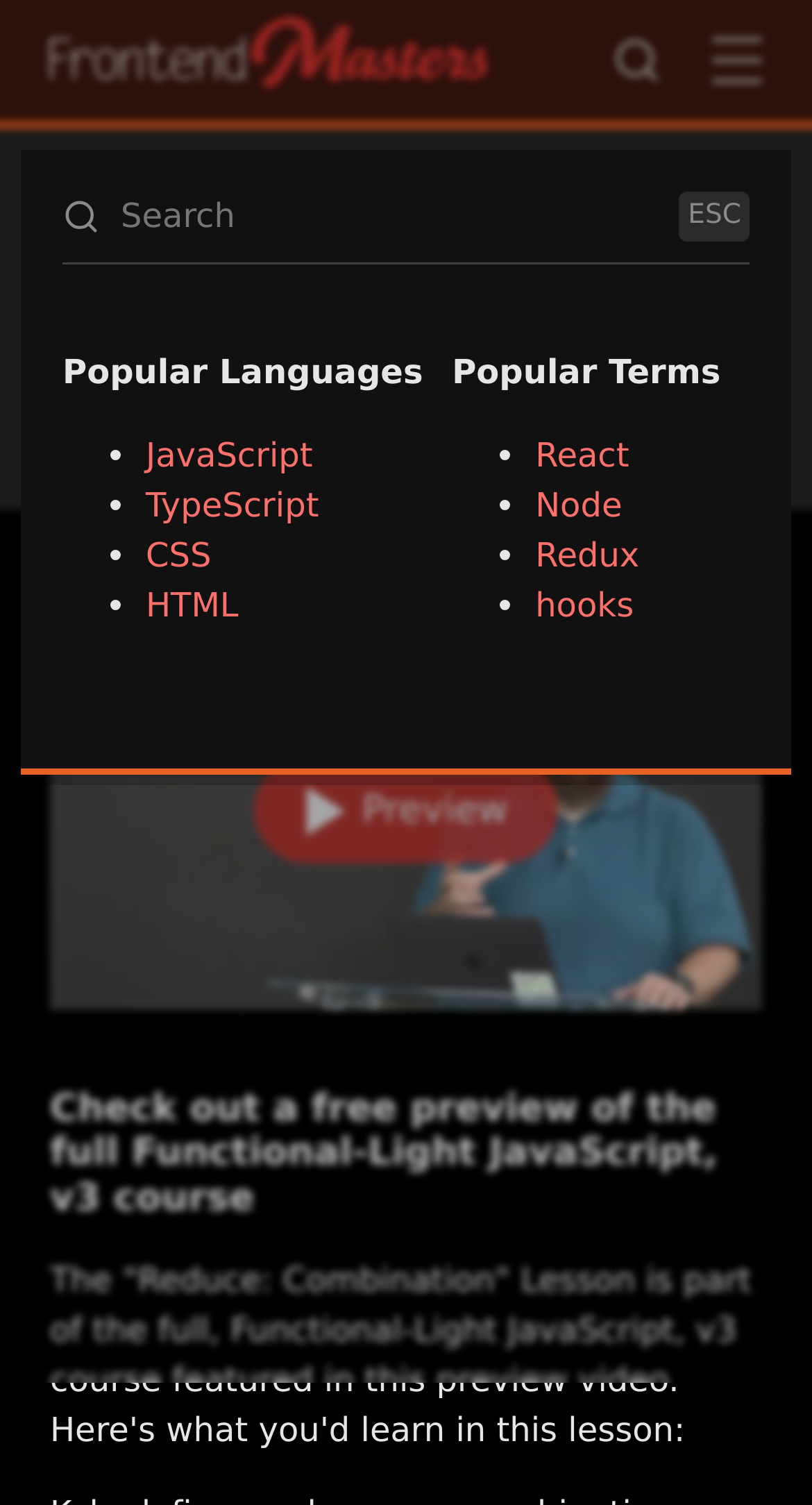Please determine the bounding box coordinates of the section I need to click to accomplish this instruction: "Check out the free preview video".

[0.062, 0.722, 0.938, 0.812]